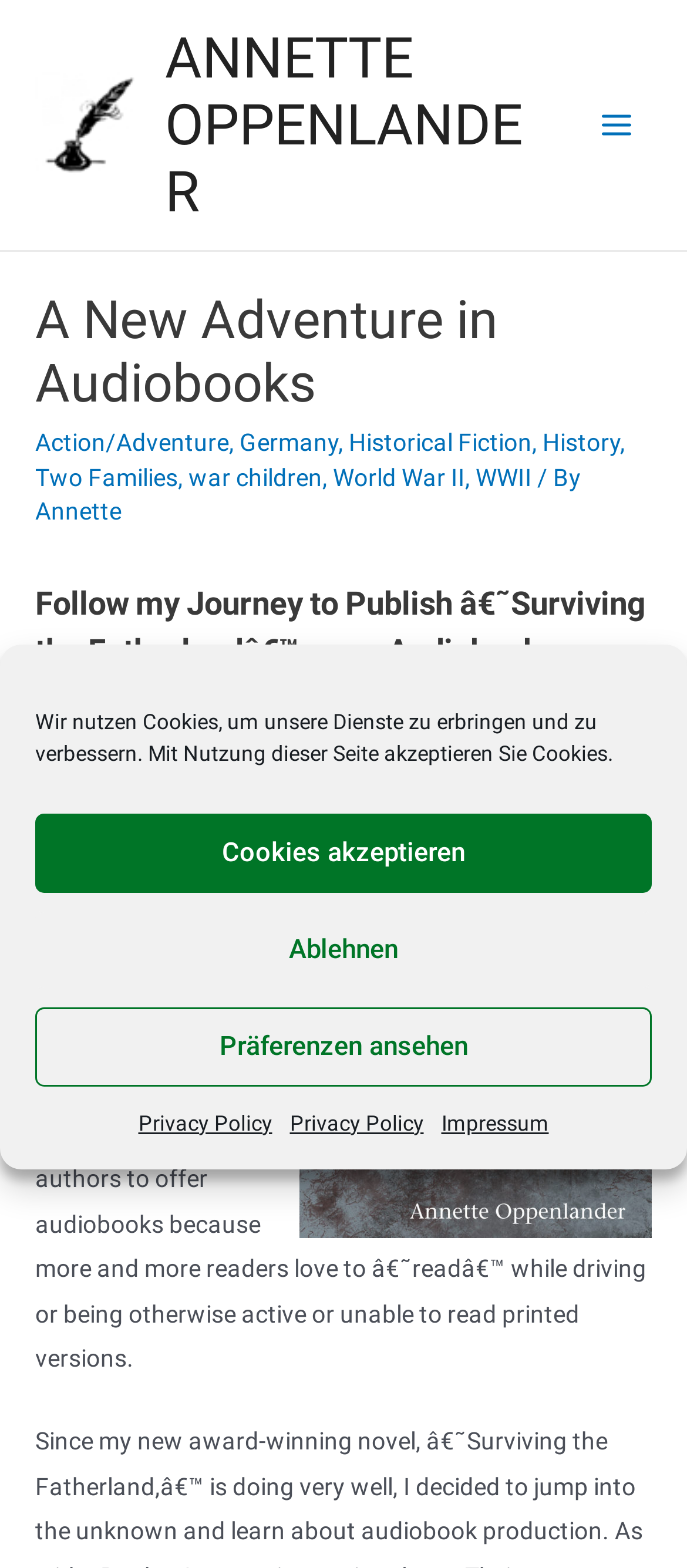Please identify the bounding box coordinates of the area that needs to be clicked to follow this instruction: "Click the 'ink and feather' link".

[0.051, 0.069, 0.205, 0.087]